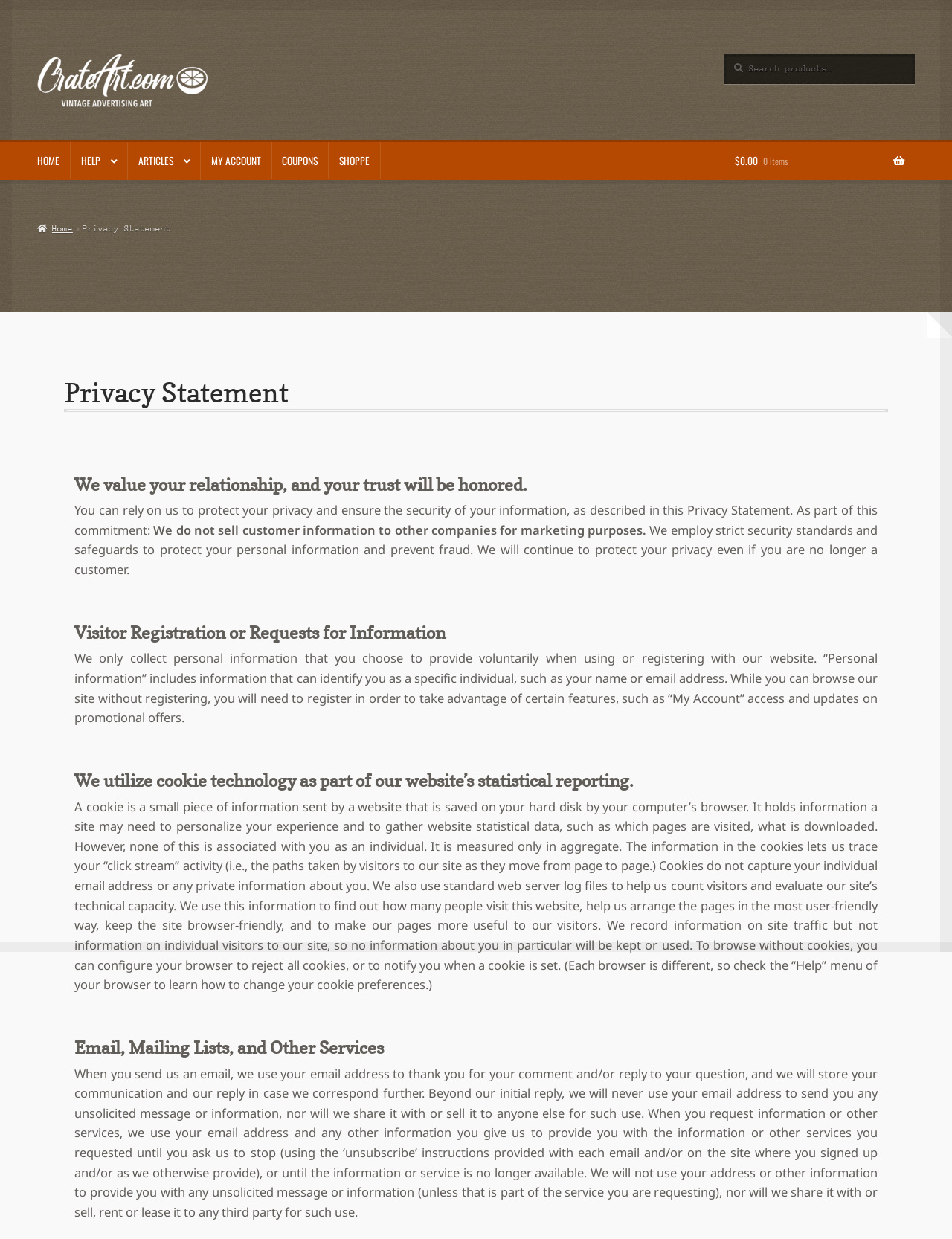What is the purpose of cookies on the website?
Using the picture, provide a one-word or short phrase answer.

To personalize experience and gather statistical data